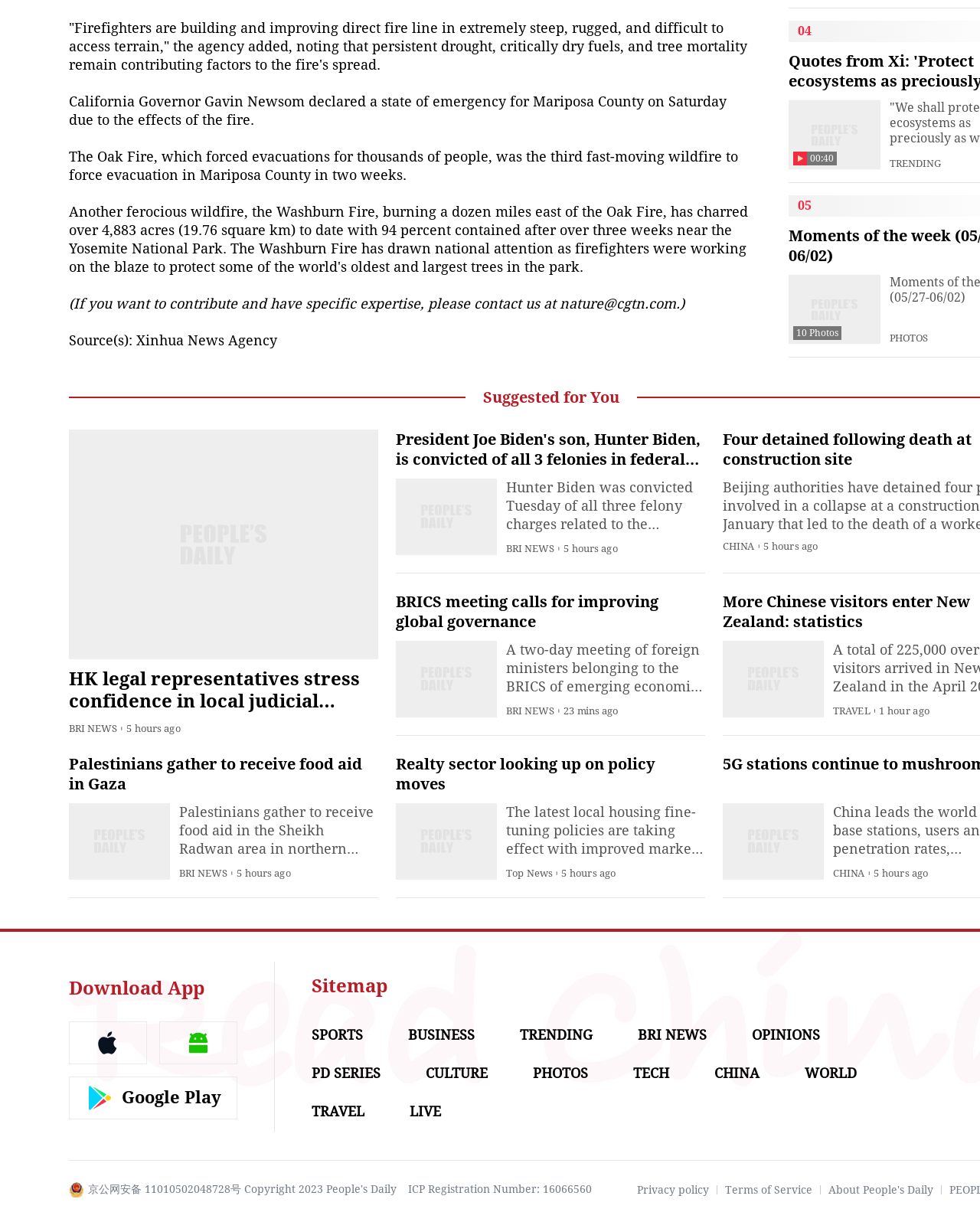Point out the bounding box coordinates of the section to click in order to follow this instruction: "View trending news".

[0.908, 0.129, 0.96, 0.138]